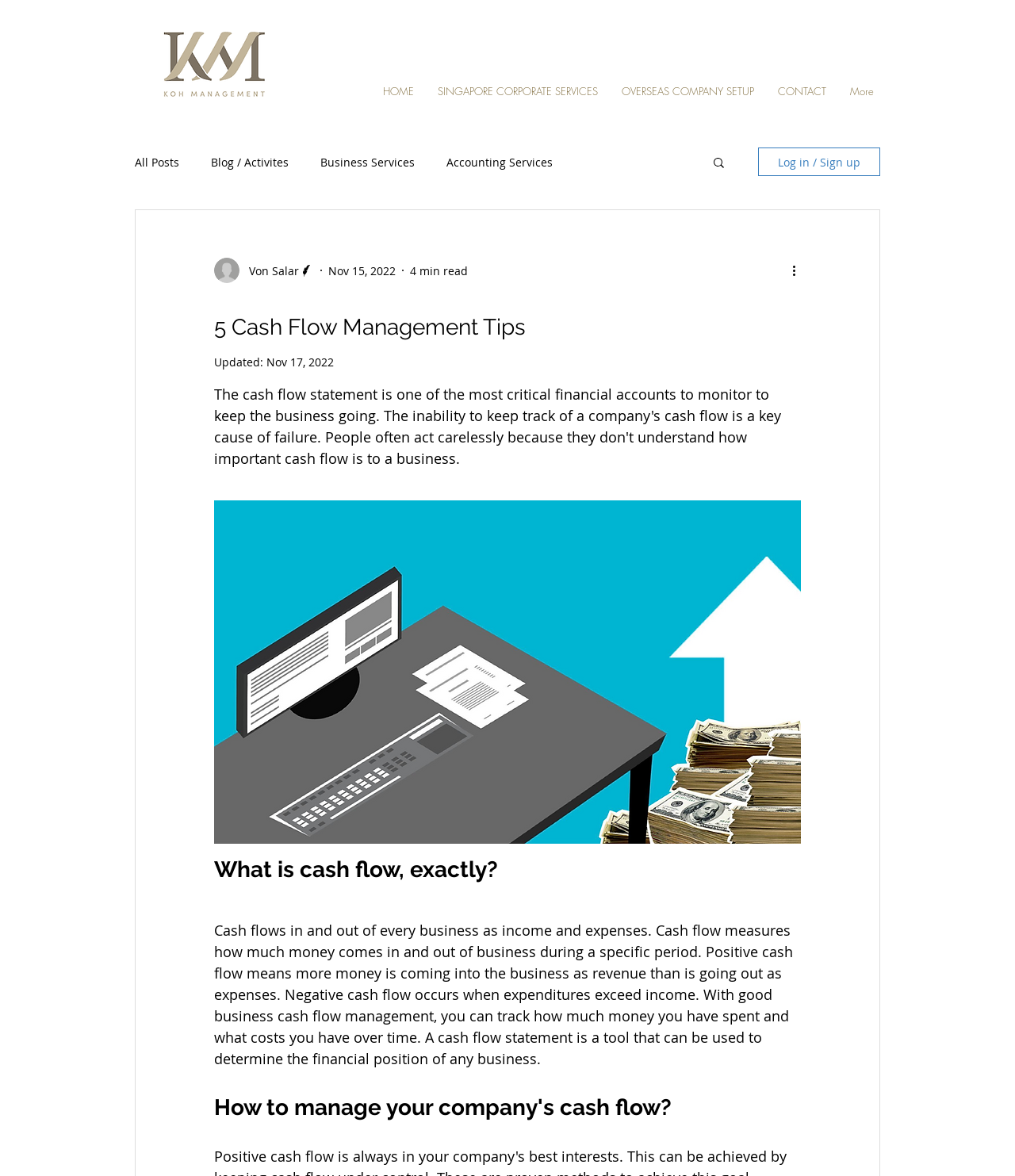Determine the bounding box coordinates of the UI element that matches the following description: "Log in / Sign up". The coordinates should be four float numbers between 0 and 1 in the format [left, top, right, bottom].

[0.747, 0.125, 0.867, 0.15]